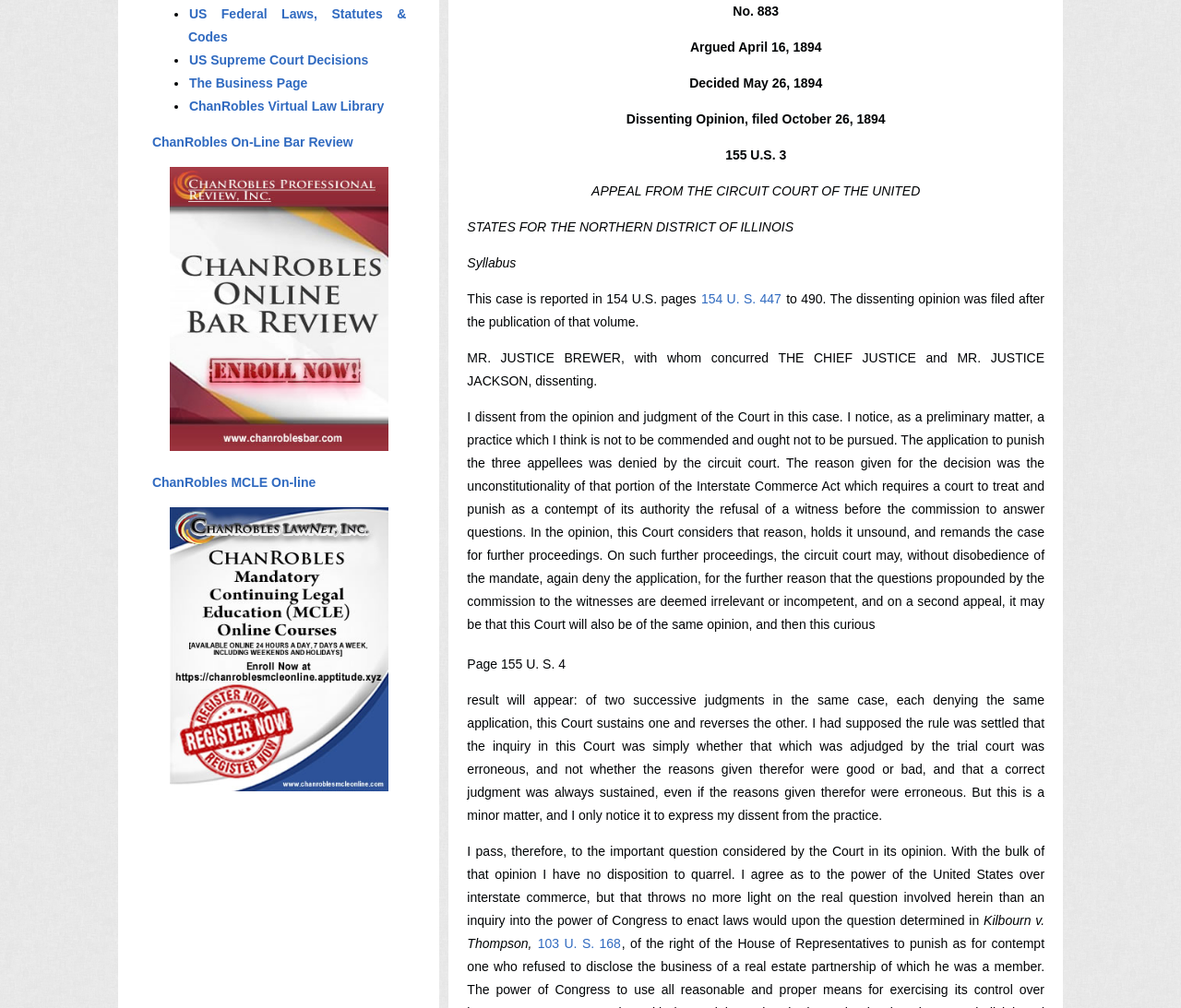Based on the element description "Page 155 U. S. 4", predict the bounding box coordinates of the UI element.

[0.396, 0.652, 0.479, 0.666]